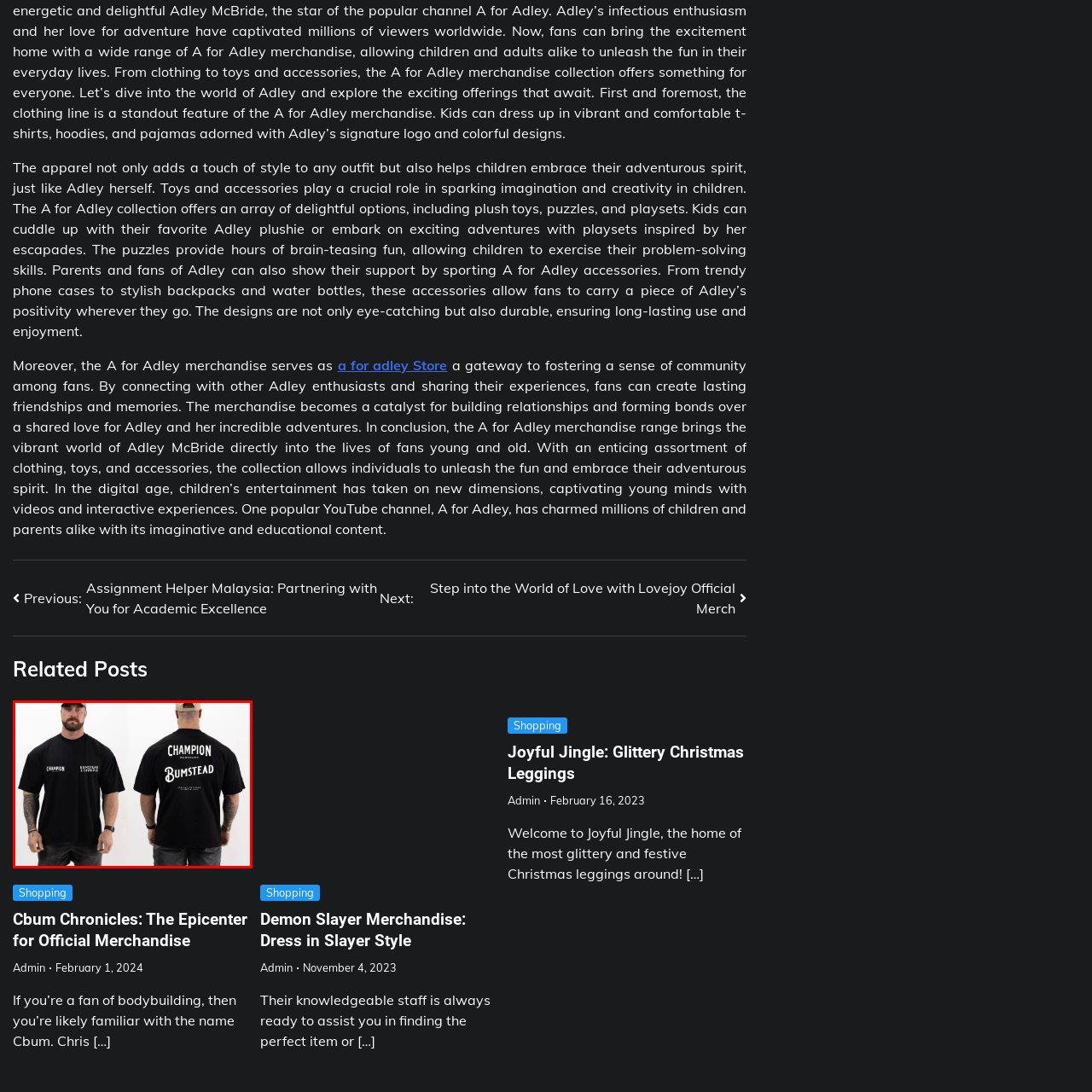Please look at the image within the red bounding box and provide a detailed answer to the following question based on the visual information: What is the purpose of the Cbum Chronicles merchandise?

The caption explains that the shirt is part of the Cbum Chronicles merchandise, which is designed for fans and enthusiasts who appreciate quality apparel that signifies strength and dedication.